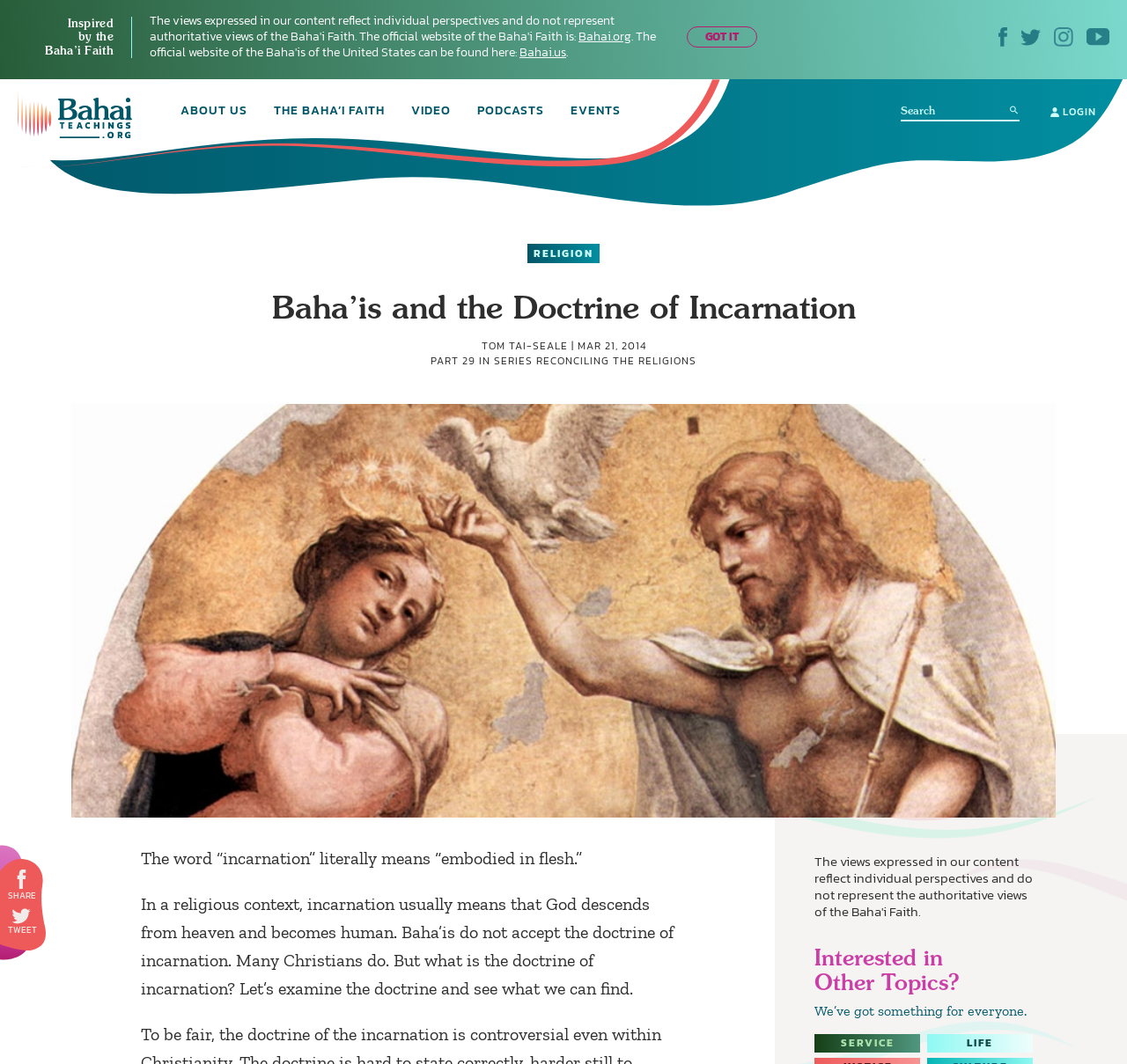Who is the author of the article?
Please provide a single word or phrase answer based on the image.

Tom Tai-Seale